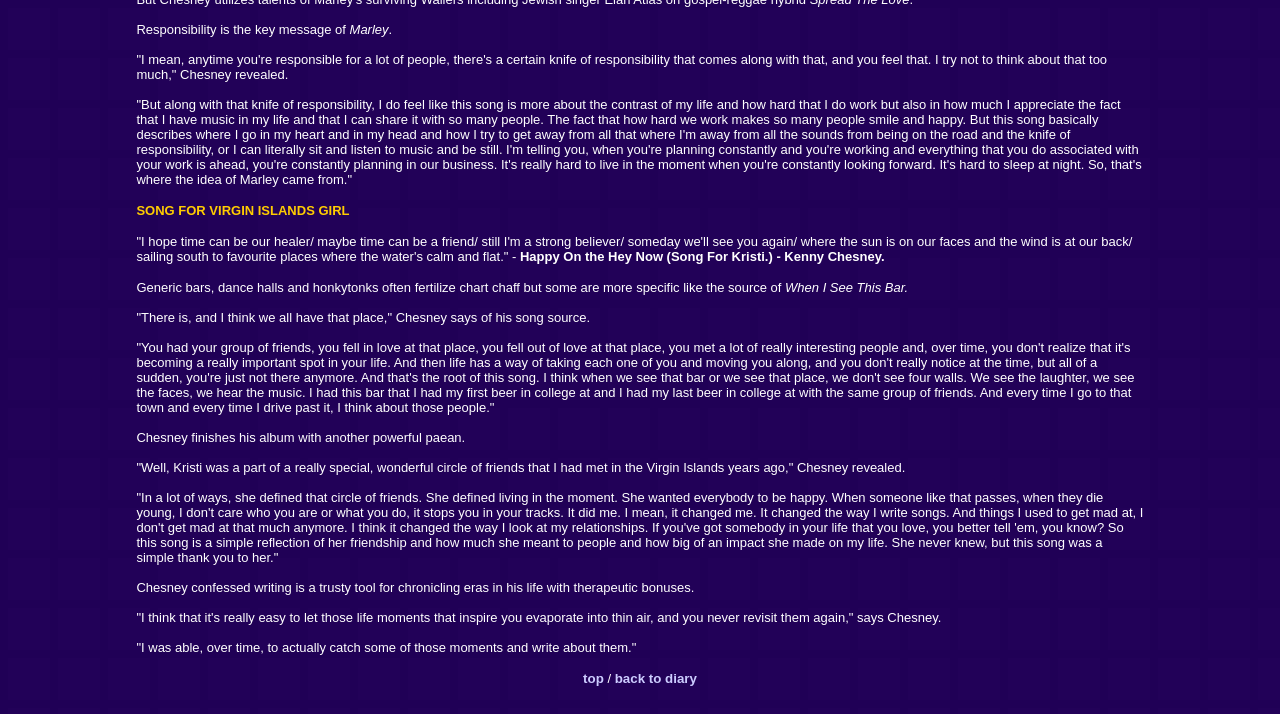Who is the person being referred to in the quote 'You had your group of friends, you fell in love at that place, you fell out of love at that place...'?
Give a detailed response to the question by analyzing the screenshot.

I found the answer by analyzing the context of the quote. The quote is part of a larger text block that appears to be an interview or statement from Kenny Chesney, so it is likely that he is the person being referred to.